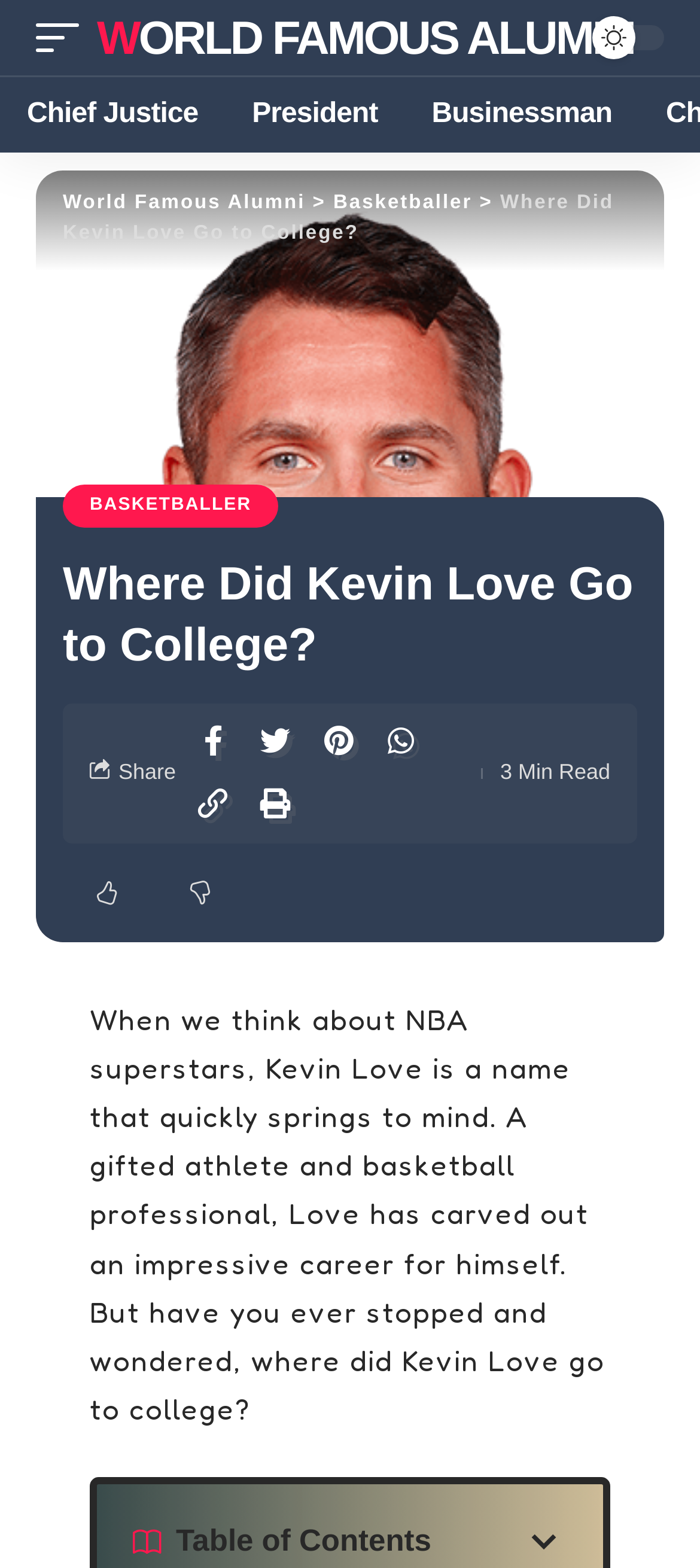Determine the bounding box coordinates of the clickable region to execute the instruction: "Click on the 'WORLD FAMOUS ALUMNI' link". The coordinates should be four float numbers between 0 and 1, denoted as [left, top, right, bottom].

[0.138, 0.0, 0.906, 0.048]